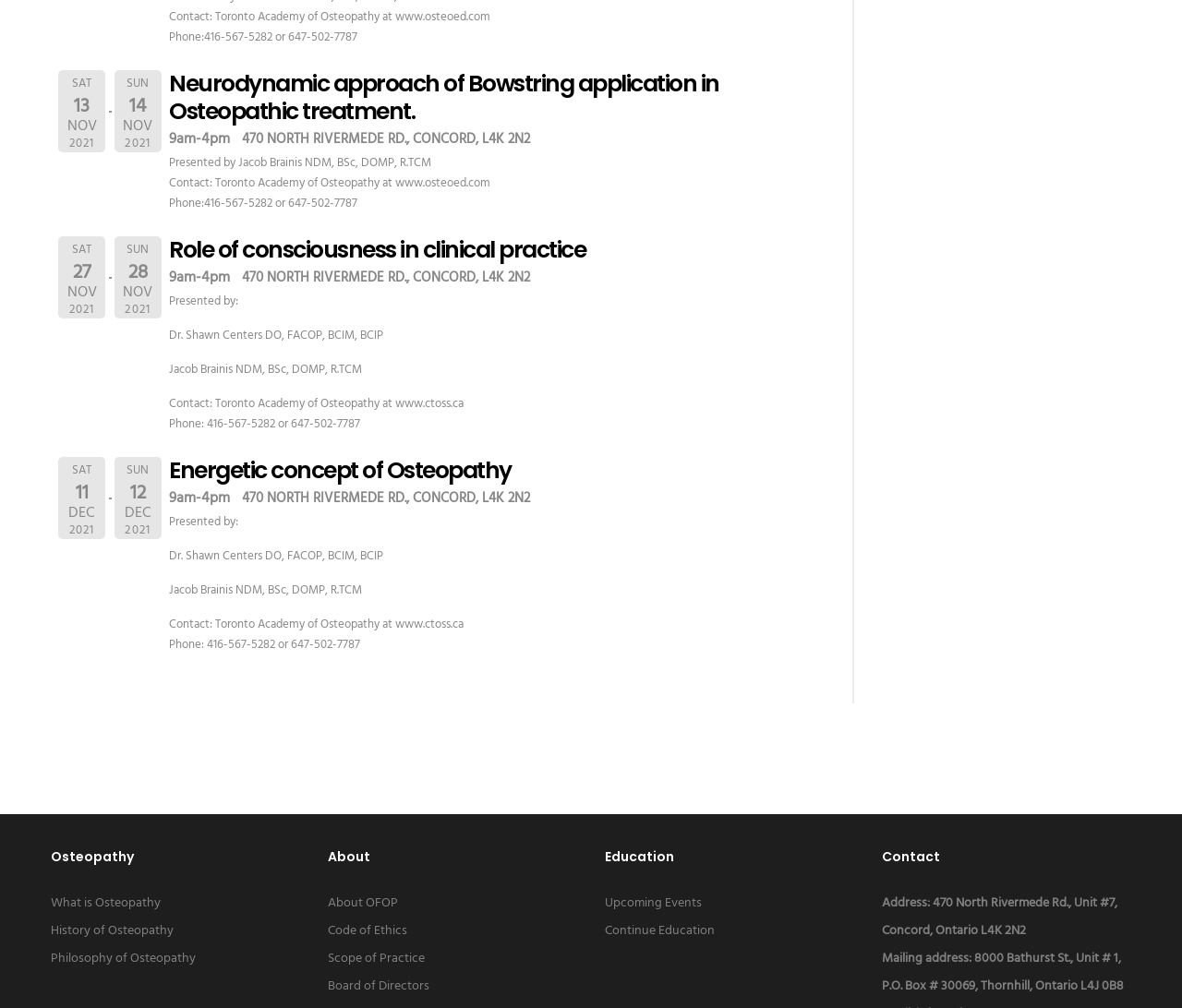Please identify the bounding box coordinates of the element I need to click to follow this instruction: "Click on 'Phone'".

[0.143, 0.63, 0.17, 0.649]